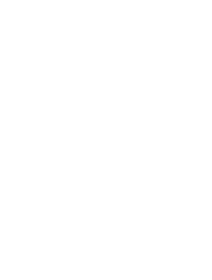What is the significance of the emblem or icon displayed?
Using the information from the image, provide a comprehensive answer to the question.

The caption explains that the emblem or icon displayed signifies the company's accolades and certifications, which underscores its reputation for high-quality products.